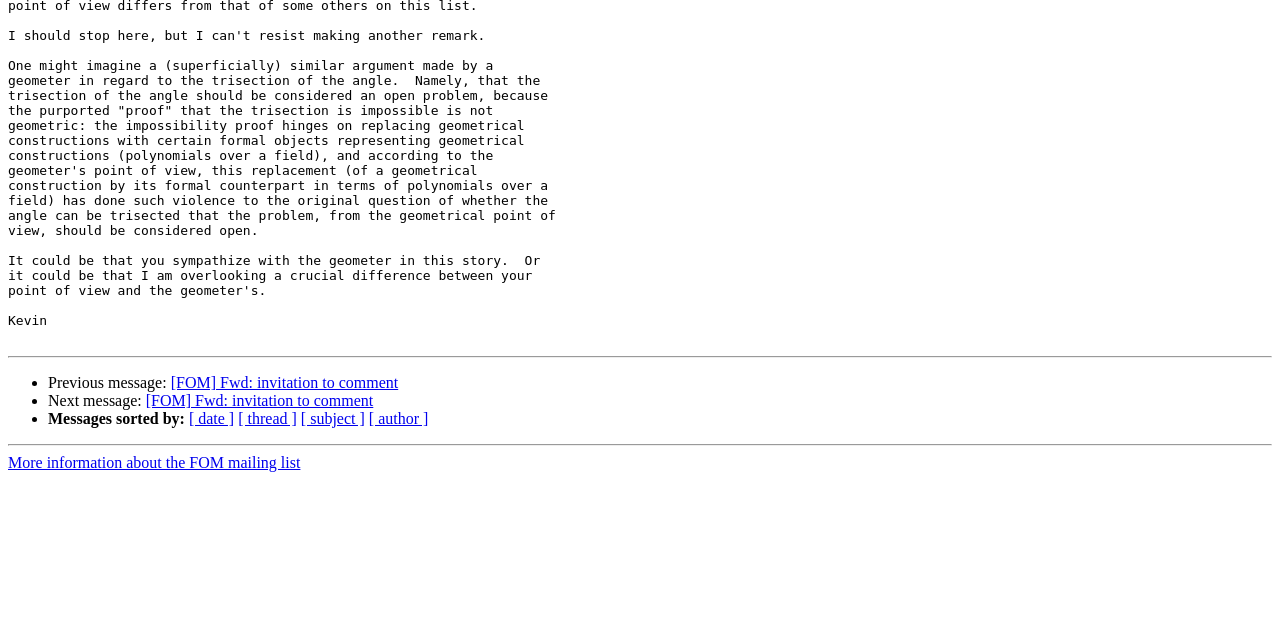Identify the bounding box for the described UI element. Provide the coordinates in (top-left x, top-left y, bottom-right x, bottom-right y) format with values ranging from 0 to 1: [ thread ]

[0.186, 0.641, 0.232, 0.668]